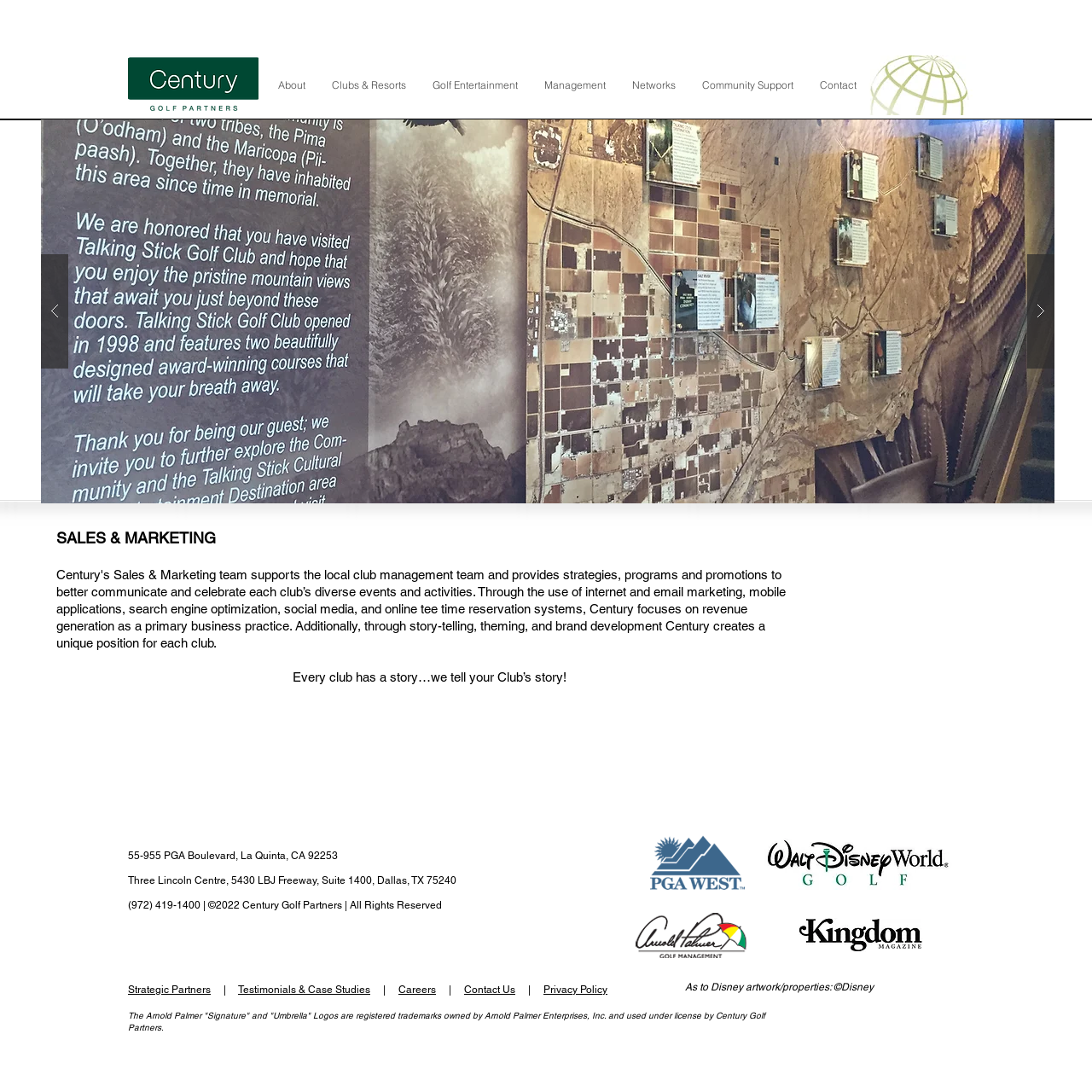Please provide the bounding box coordinates in the format (top-left x, top-left y, bottom-right x, bottom-right y). Remember, all values are floating point numbers between 0 and 1. What is the bounding box coordinate of the region described as: Golf Entertainment

[0.383, 0.057, 0.486, 0.099]